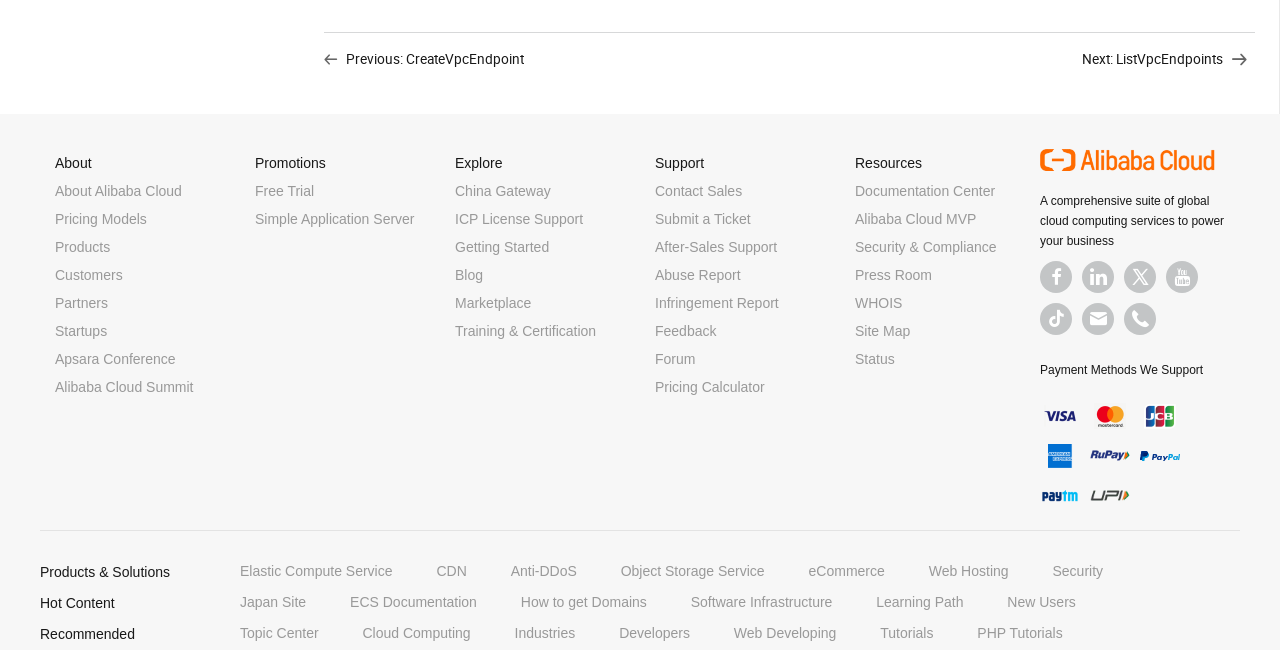What are the payment methods supported?
Using the image as a reference, give a one-word or short phrase answer.

rupay, upi